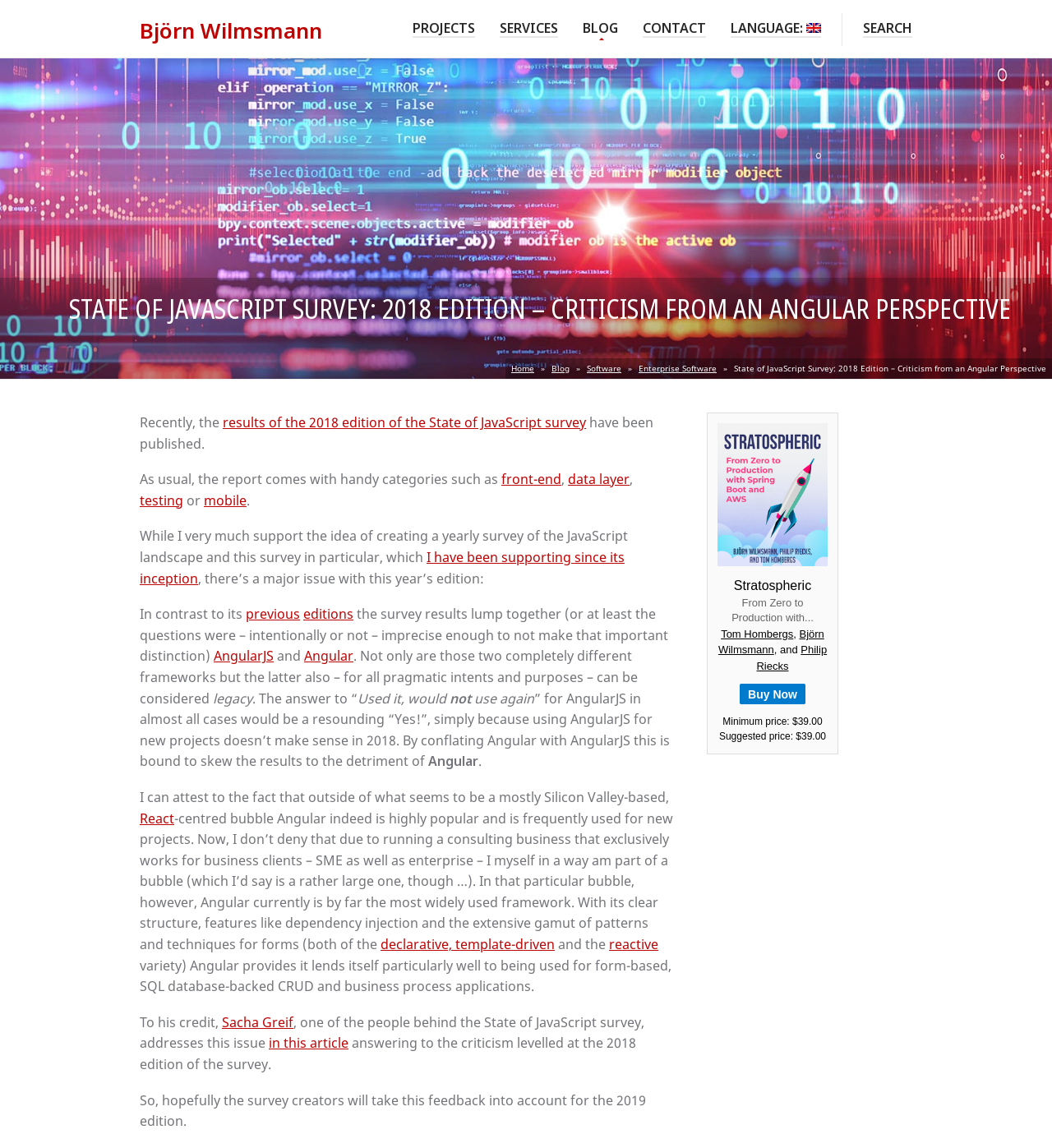Identify the bounding box for the UI element described as: "testing". The coordinates should be four float numbers between 0 and 1, i.e., [left, top, right, bottom].

[0.133, 0.428, 0.174, 0.444]